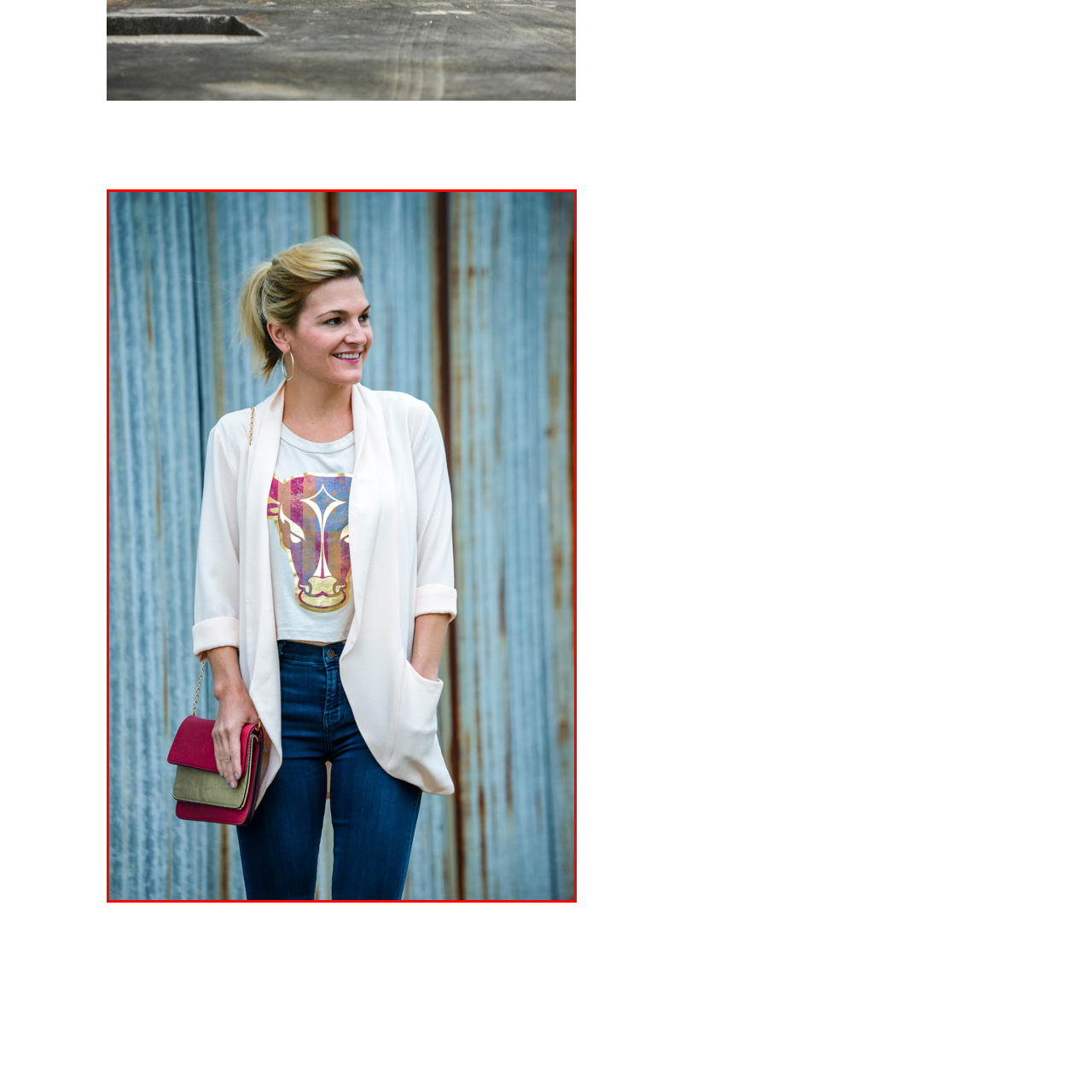Look at the image marked by the red box and respond with a single word or phrase: What is the color of the woman's jeans?

Blue